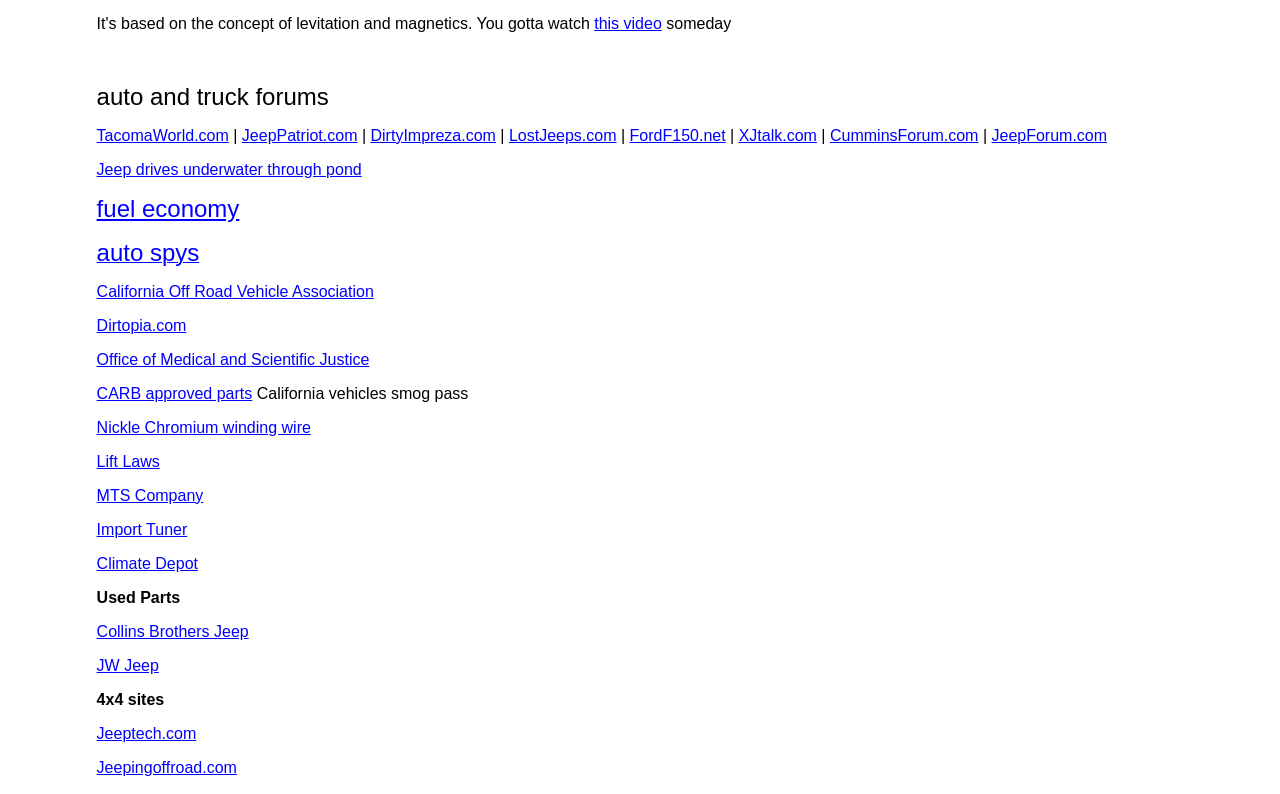What is the tone of the webpage?
Examine the webpage screenshot and provide an in-depth answer to the question.

The webpage's layout and content suggest an informative tone, as it appears to be a collection of resources and links related to automobiles and trucks. The absence of promotional or sensational language further supports the notion that the webpage is intended to educate and inform users.